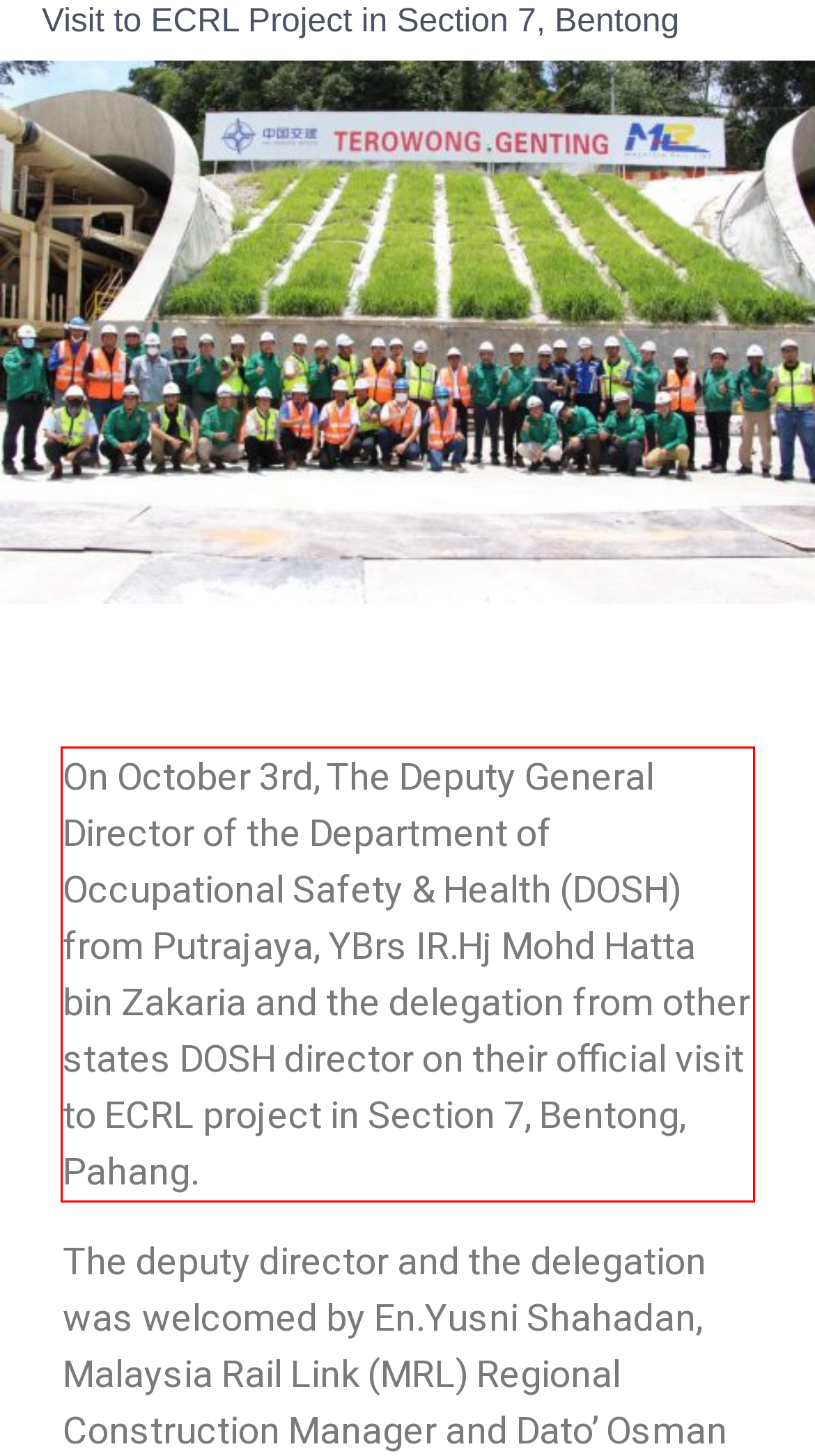Your task is to recognize and extract the text content from the UI element enclosed in the red bounding box on the webpage screenshot.

On October 3rd, The Deputy General Director of the Department of Occupational Safety & Health (DOSH) from Putrajaya, YBrs IR.Hj Mohd Hatta bin Zakaria and the delegation from other states DOSH director on their official visit to ECRL project in Section 7, Bentong, Pahang.